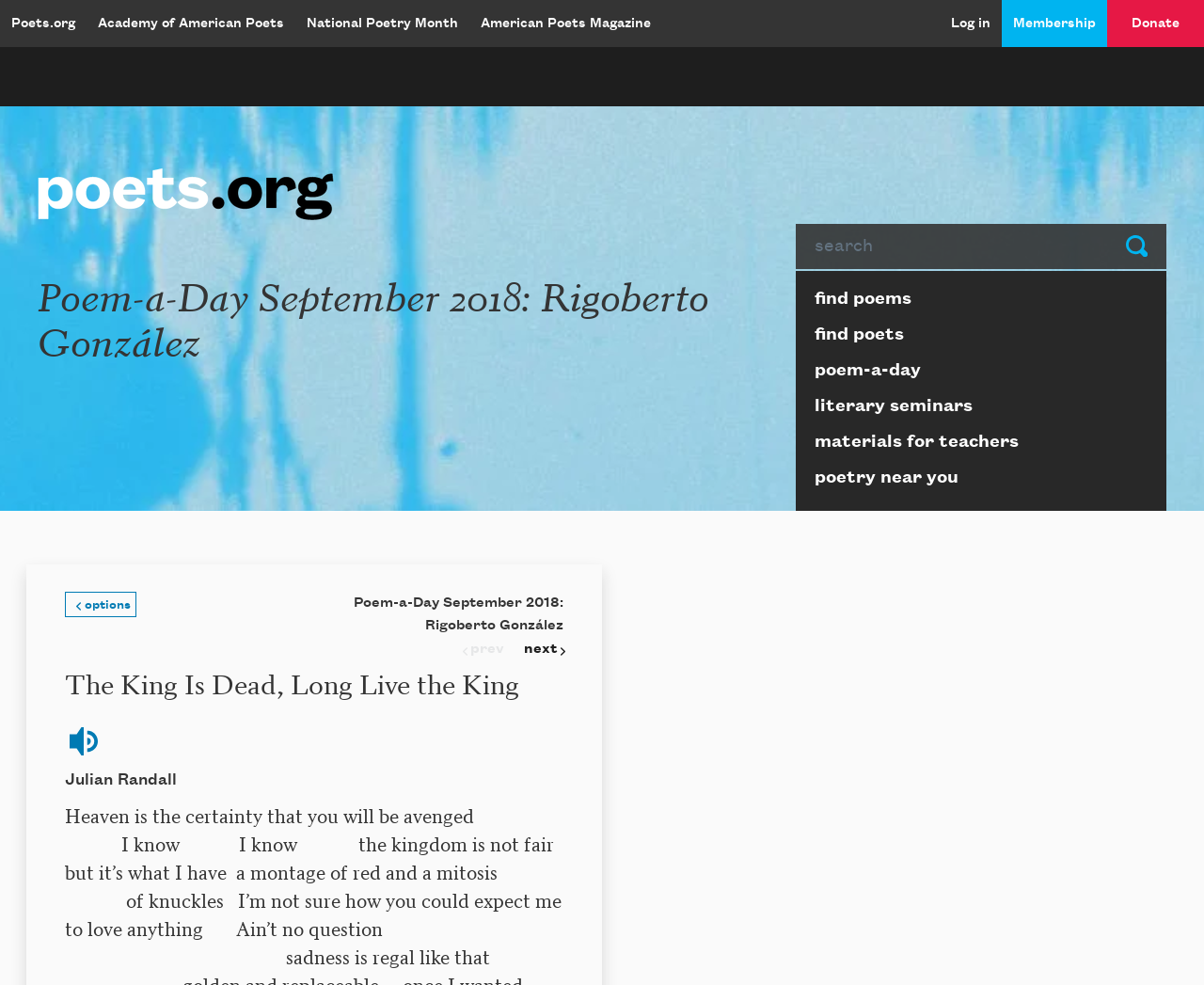Predict the bounding box of the UI element that fits this description: "find poets".

[0.661, 0.322, 0.969, 0.358]